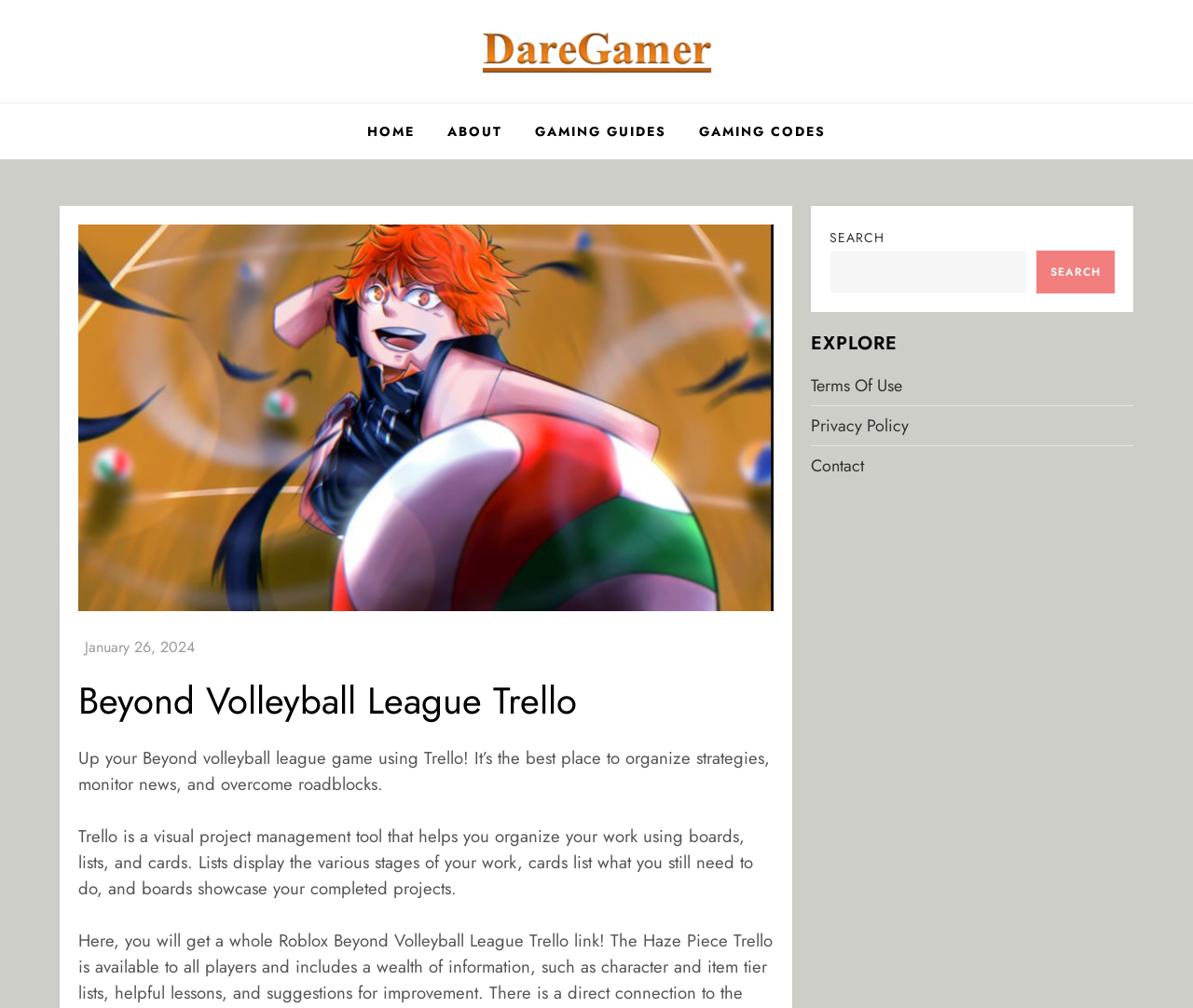What is the name of the website?
Look at the image and answer the question with a single word or phrase.

DareGamer